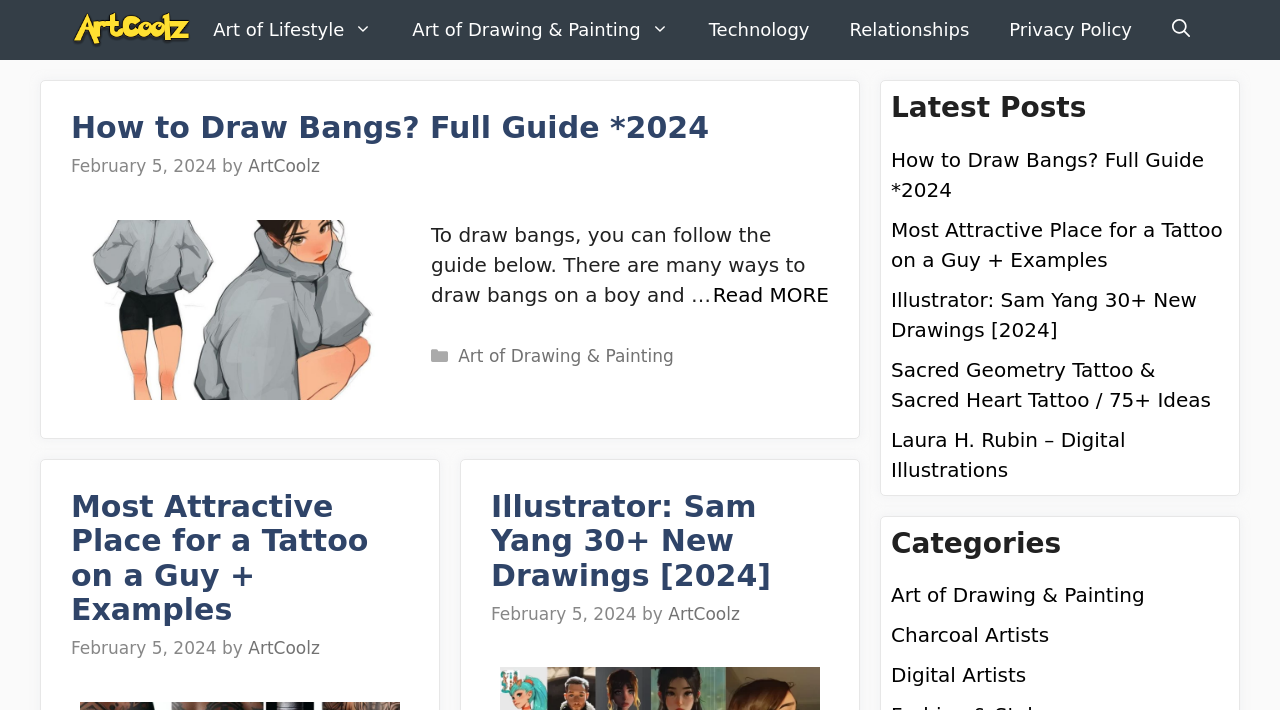Locate the bounding box coordinates of the clickable region necessary to complete the following instruction: "Open the 'Privacy Policy' page". Provide the coordinates in the format of four float numbers between 0 and 1, i.e., [left, top, right, bottom].

[0.773, 0.0, 0.9, 0.085]